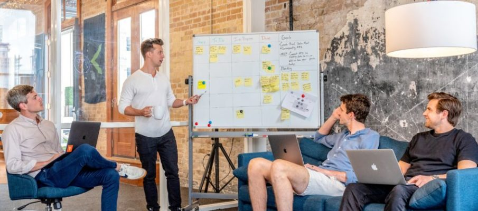Elaborate on the contents of the image in a comprehensive manner.

In a modern office setting, a group of four professionals is engaged in a brainstorming session around a whiteboard filled with colorful sticky notes and outlines. The scene captures a dynamic discussion, with one man standing and presenting ideas, while the others are seated on comfortable sofas, attentively listening and observing. Each of them has a laptop open, indicating a tech-savvy and collaborative environment. The backdrop reveals large windows that let in natural light, enhancing the spacious and inviting atmosphere of the workspace. This image embodies teamwork, creativity, and the vibrant energy of an innovative workplace focused on career choices and strategic planning.